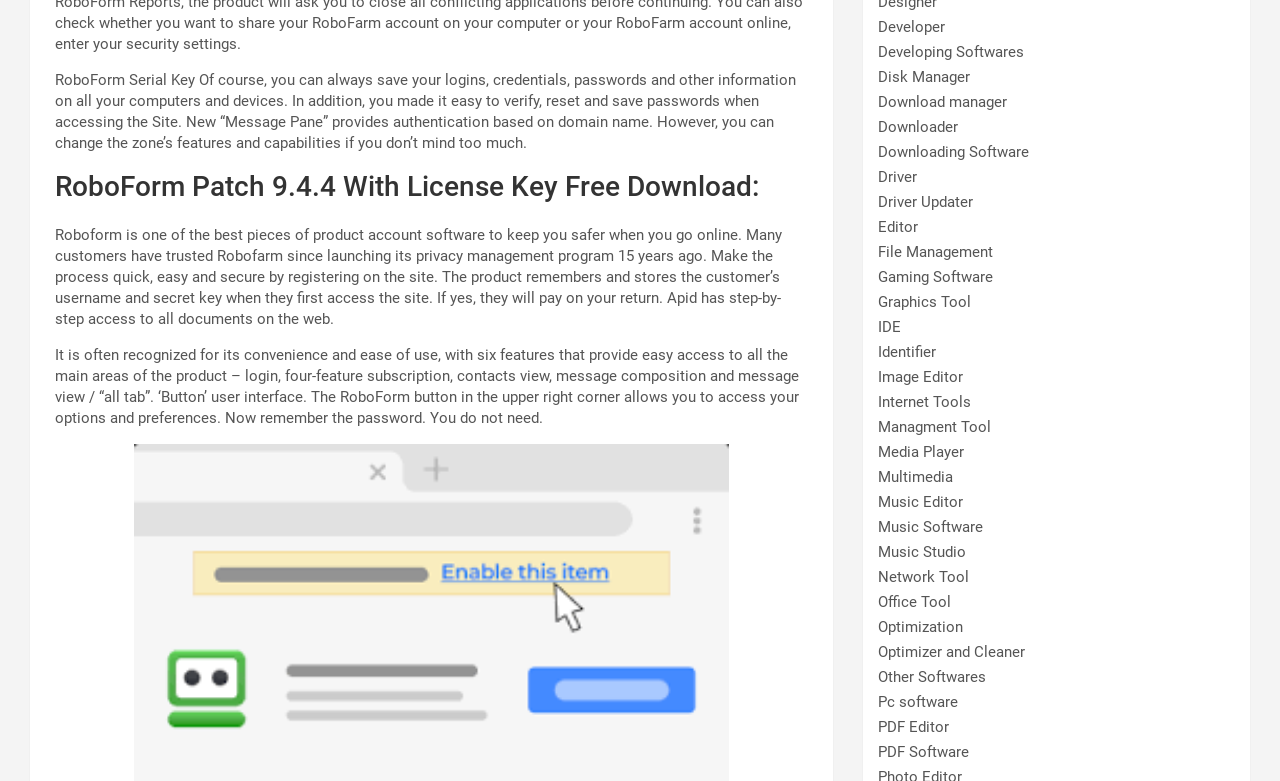Using the given description, provide the bounding box coordinates formatted as (top-left x, top-left y, bottom-right x, bottom-right y), with all values being floating point numbers between 0 and 1. Description: Driver

[0.686, 0.215, 0.717, 0.238]